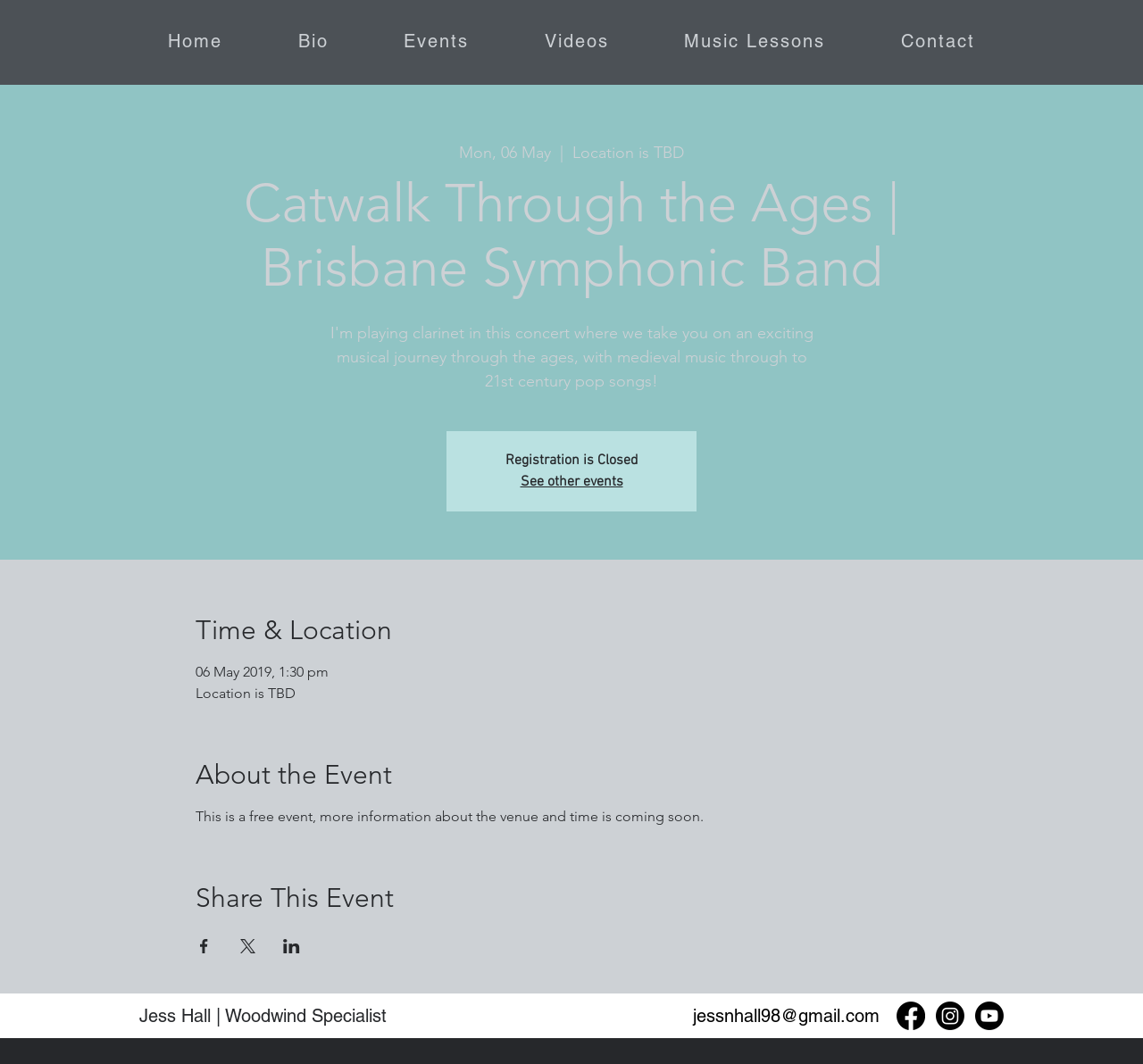Locate the bounding box coordinates of the clickable region to complete the following instruction: "contact via email."

[0.606, 0.945, 0.77, 0.965]